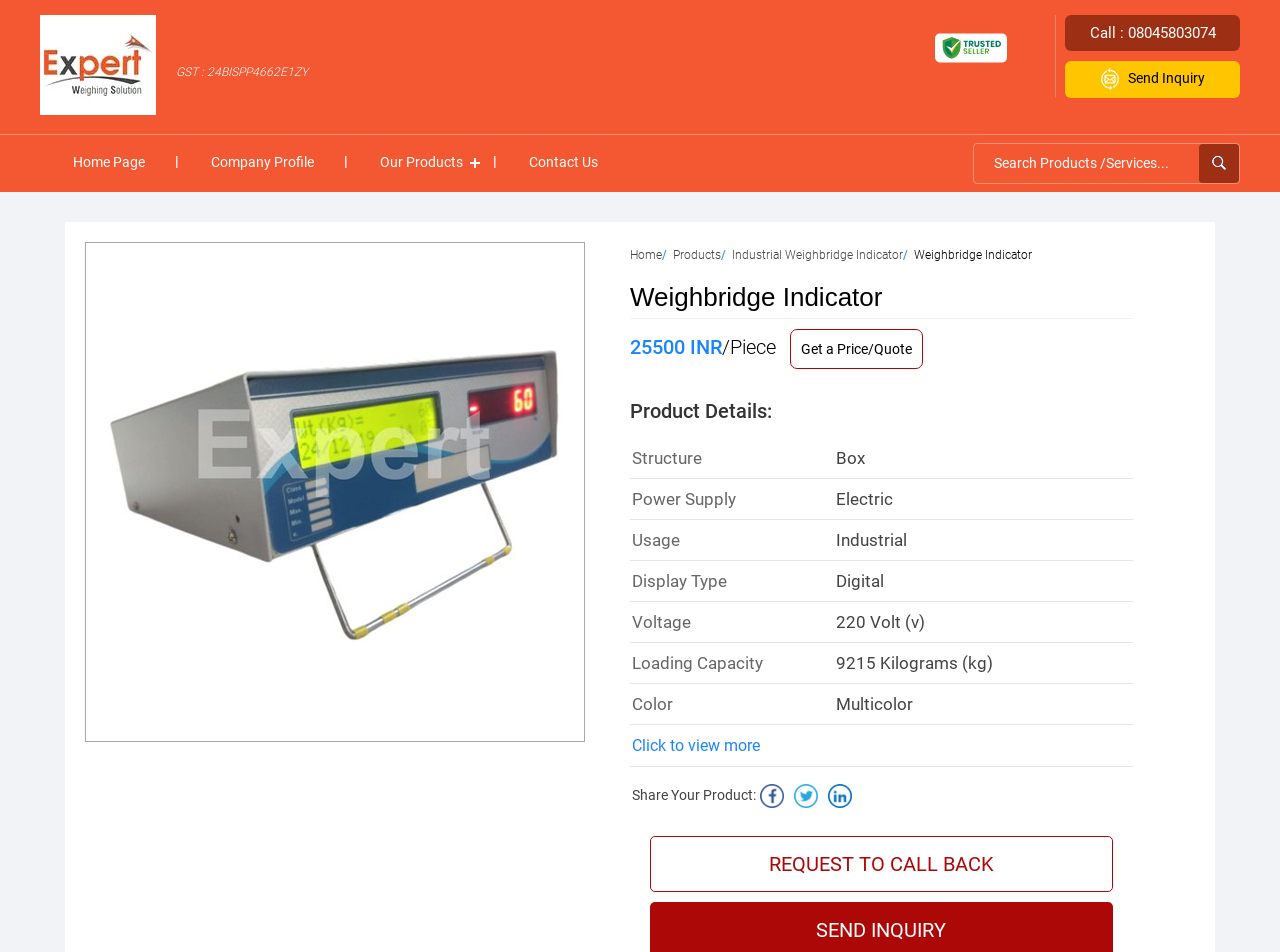Identify the bounding box coordinates of the element to click to follow this instruction: 'Search for something'. Ensure the coordinates are four float values between 0 and 1, provided as [left, top, right, bottom].

None